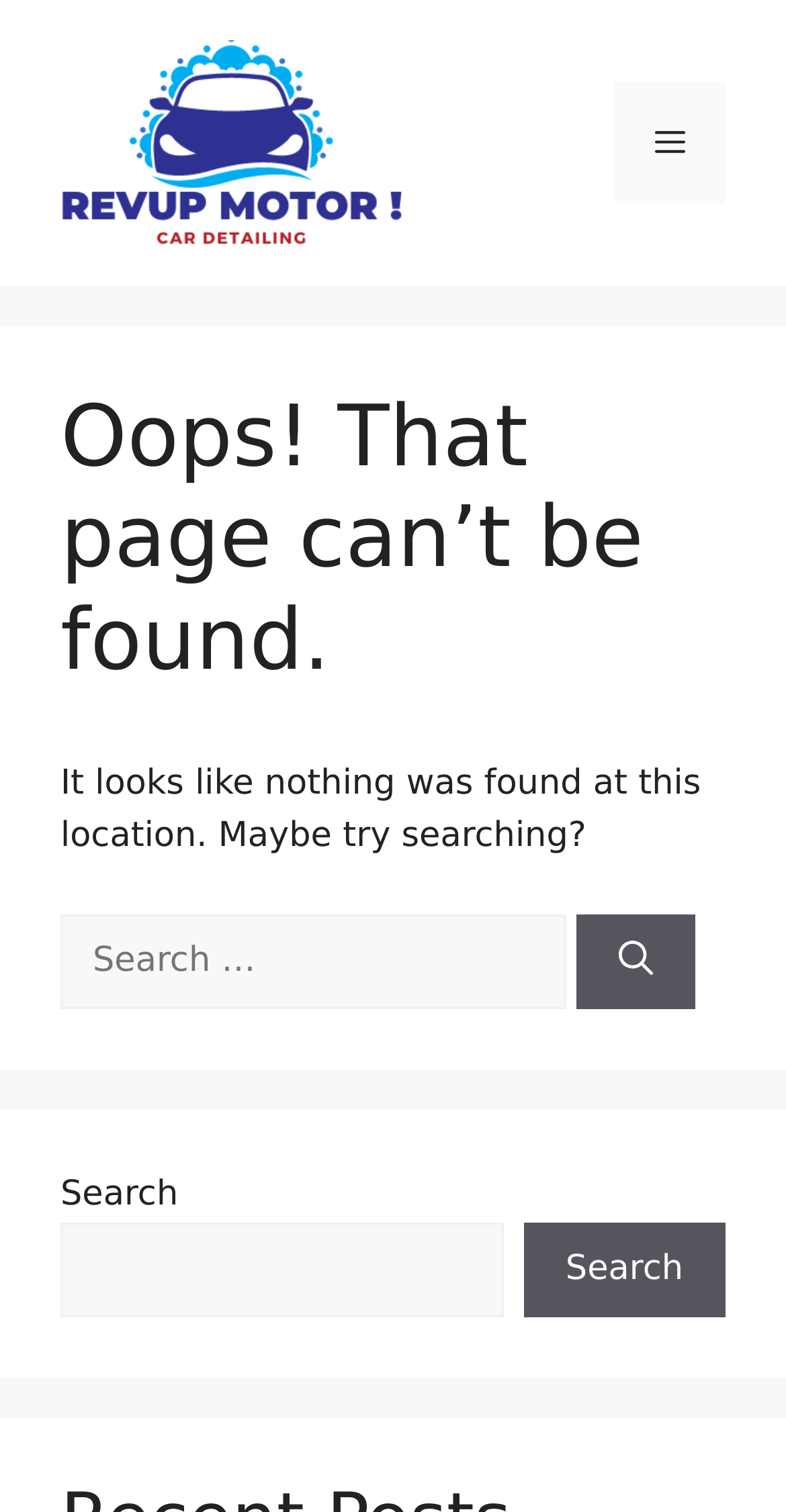What is the purpose of the button with text 'Search'?
Please use the visual content to give a single word or phrase answer.

To search